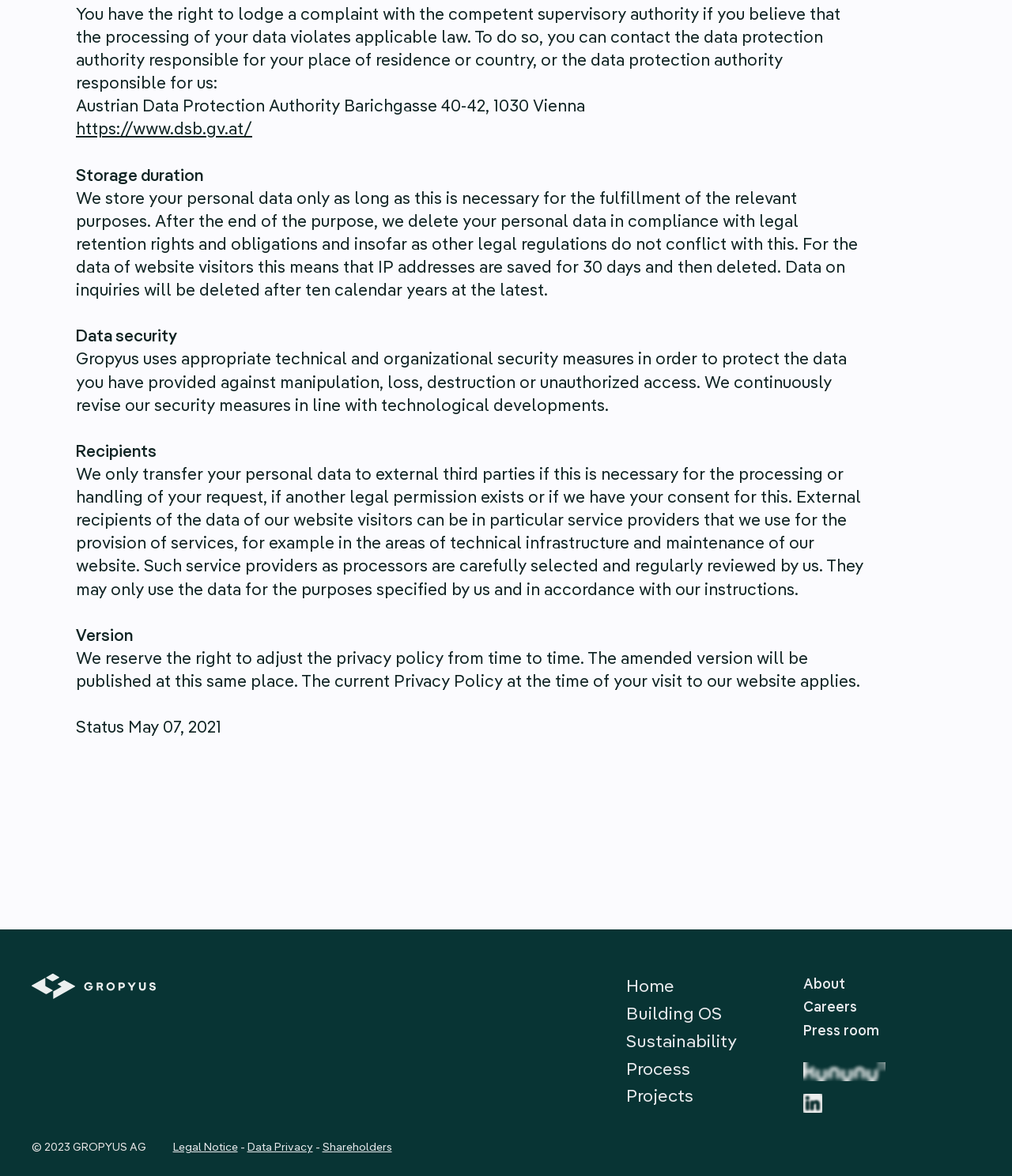Please answer the following question using a single word or phrase: 
Who can be recipients of website visitors' data?

Service providers